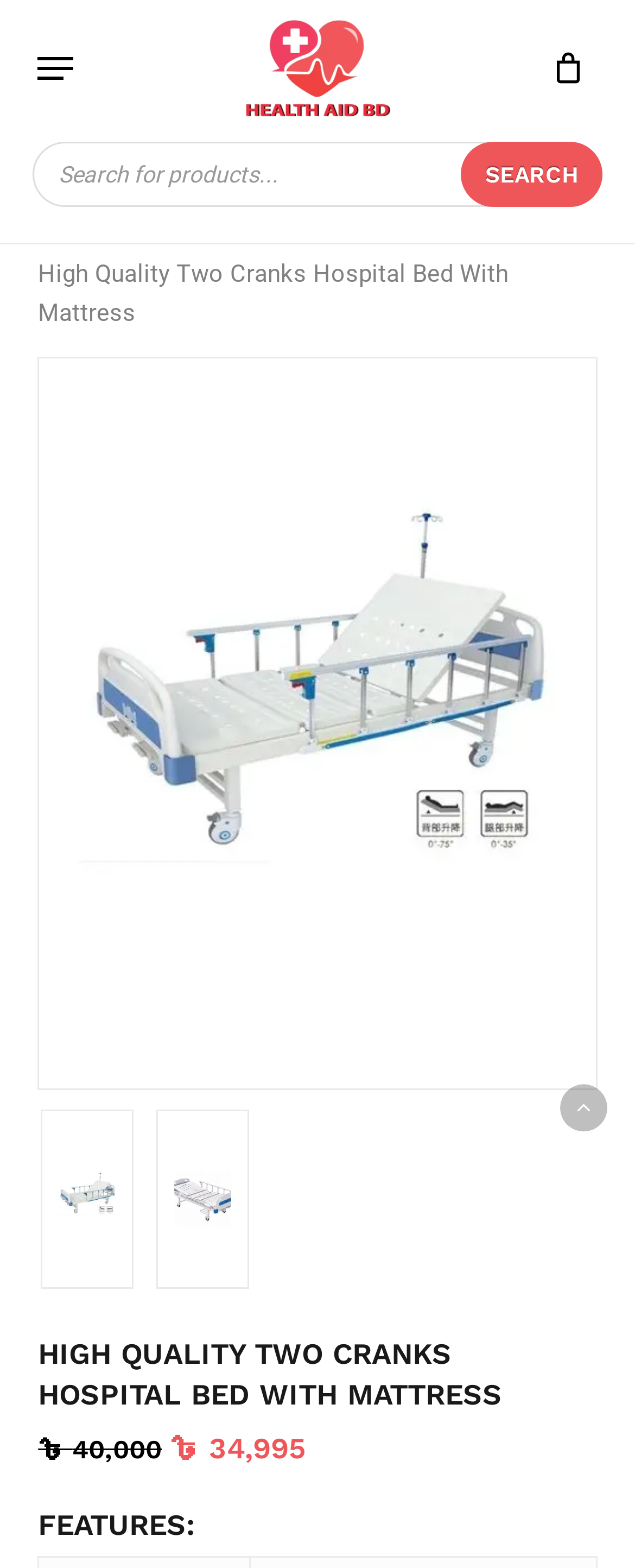Find the bounding box coordinates of the area to click in order to follow the instruction: "Click on the navigation menu".

[0.06, 0.033, 0.116, 0.054]